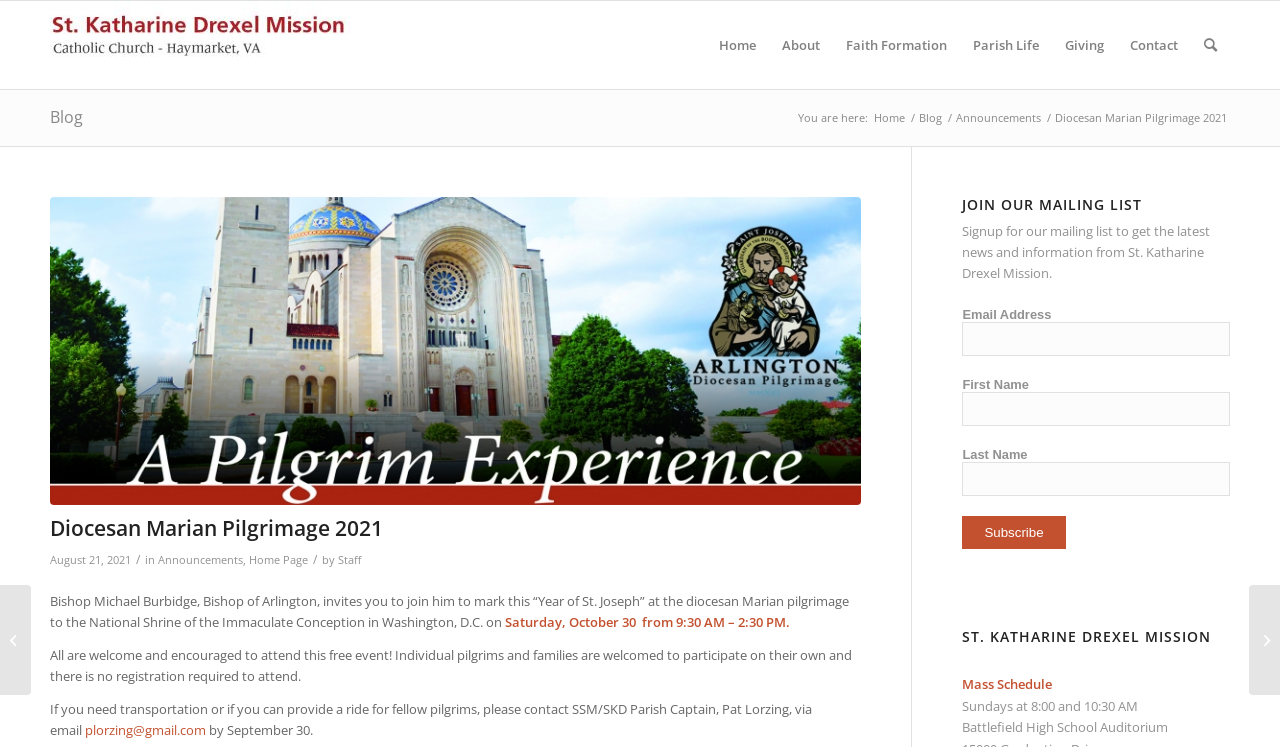What is the date of the pilgrimage?
From the image, provide a succinct answer in one word or a short phrase.

October 30